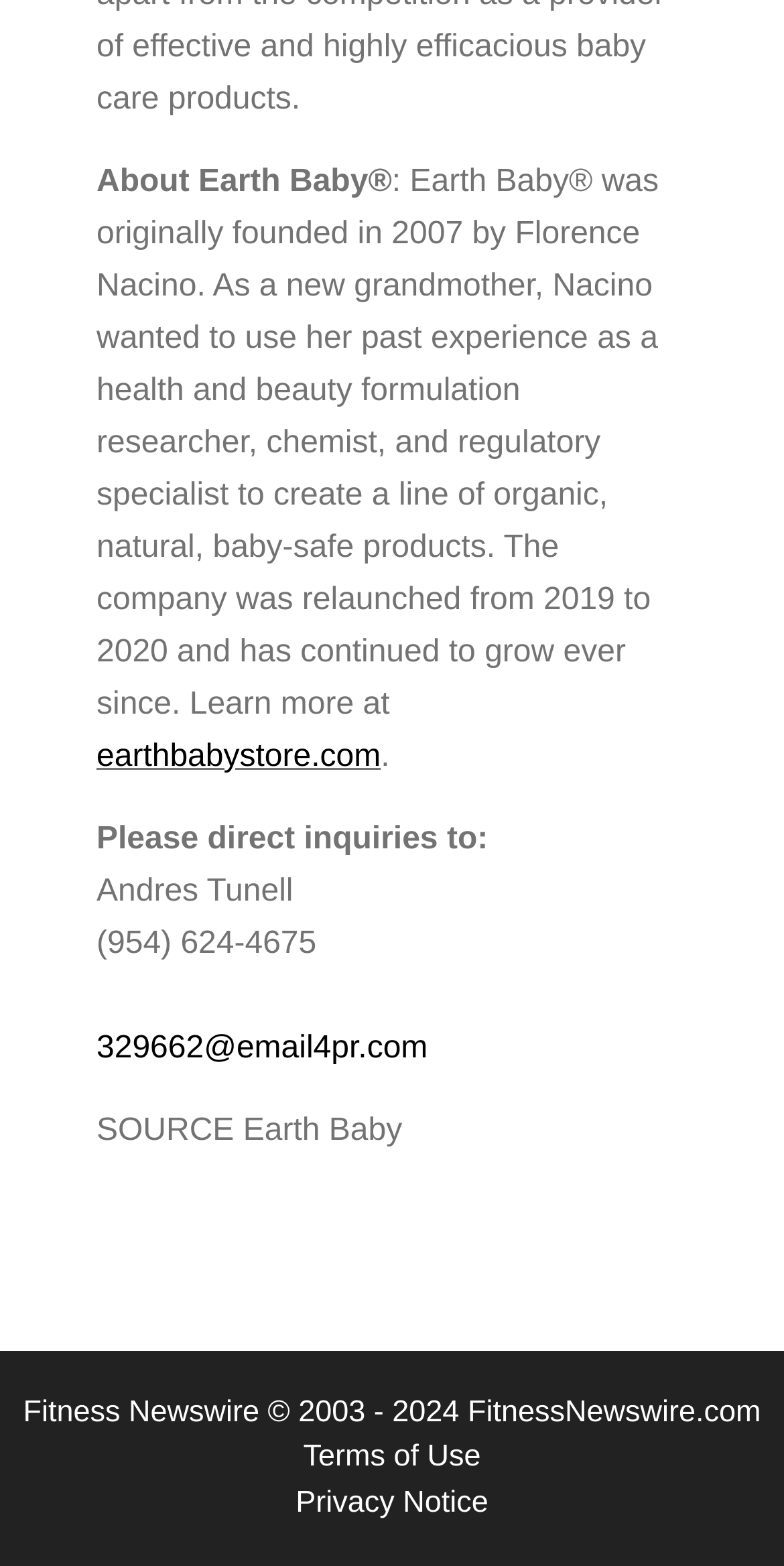What is the contact email for inquiries?
Please provide a comprehensive answer based on the contents of the image.

The contact email is mentioned in the link element '329662@email4pr.com' which is part of the text 'Please direct inquiries to:' and provides the email address for contacting Andres Tunell.